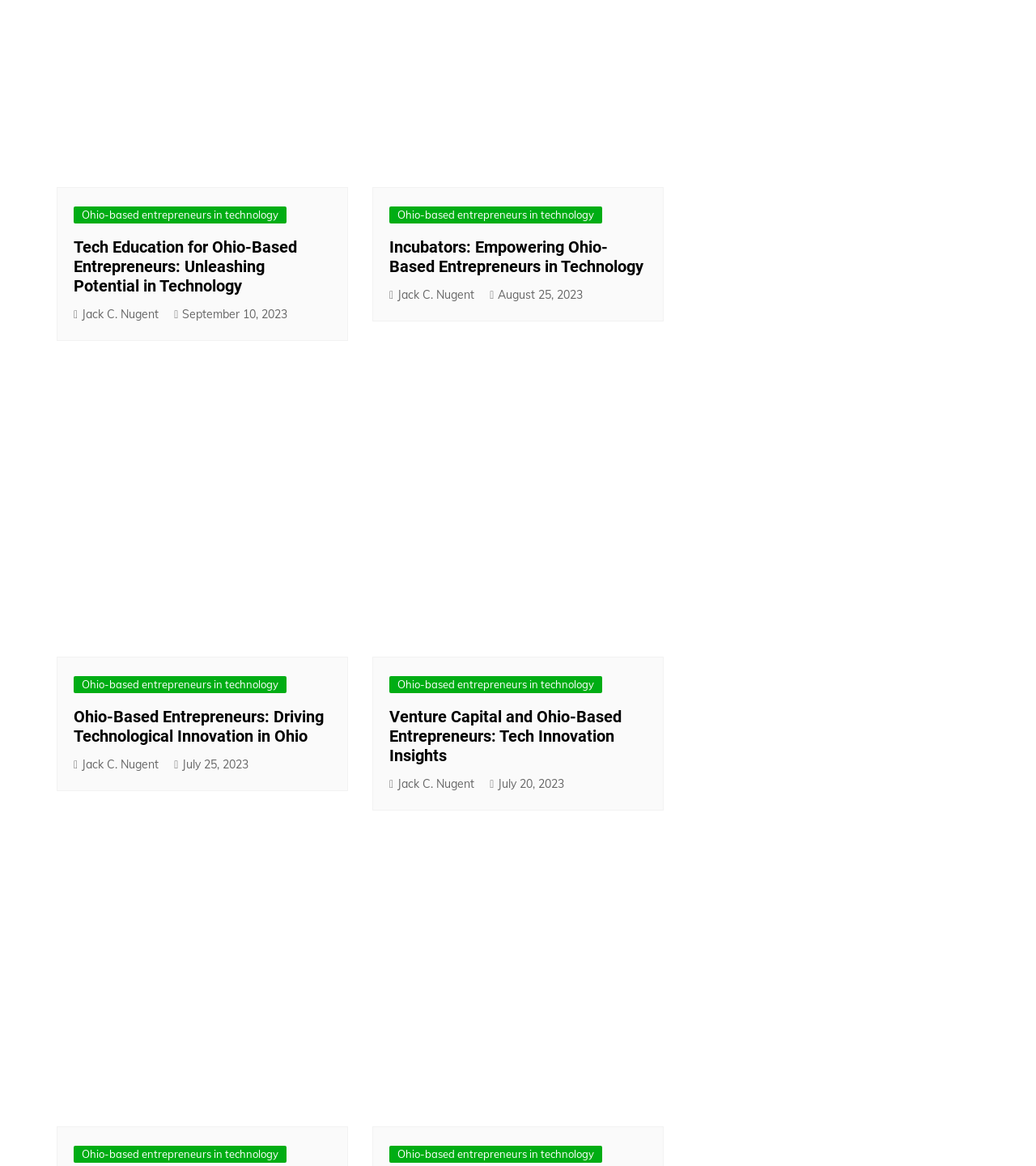Please answer the following question using a single word or phrase: 
What is the purpose of the incubators mentioned on the webpage?

Empowering Ohio-based entrepreneurs